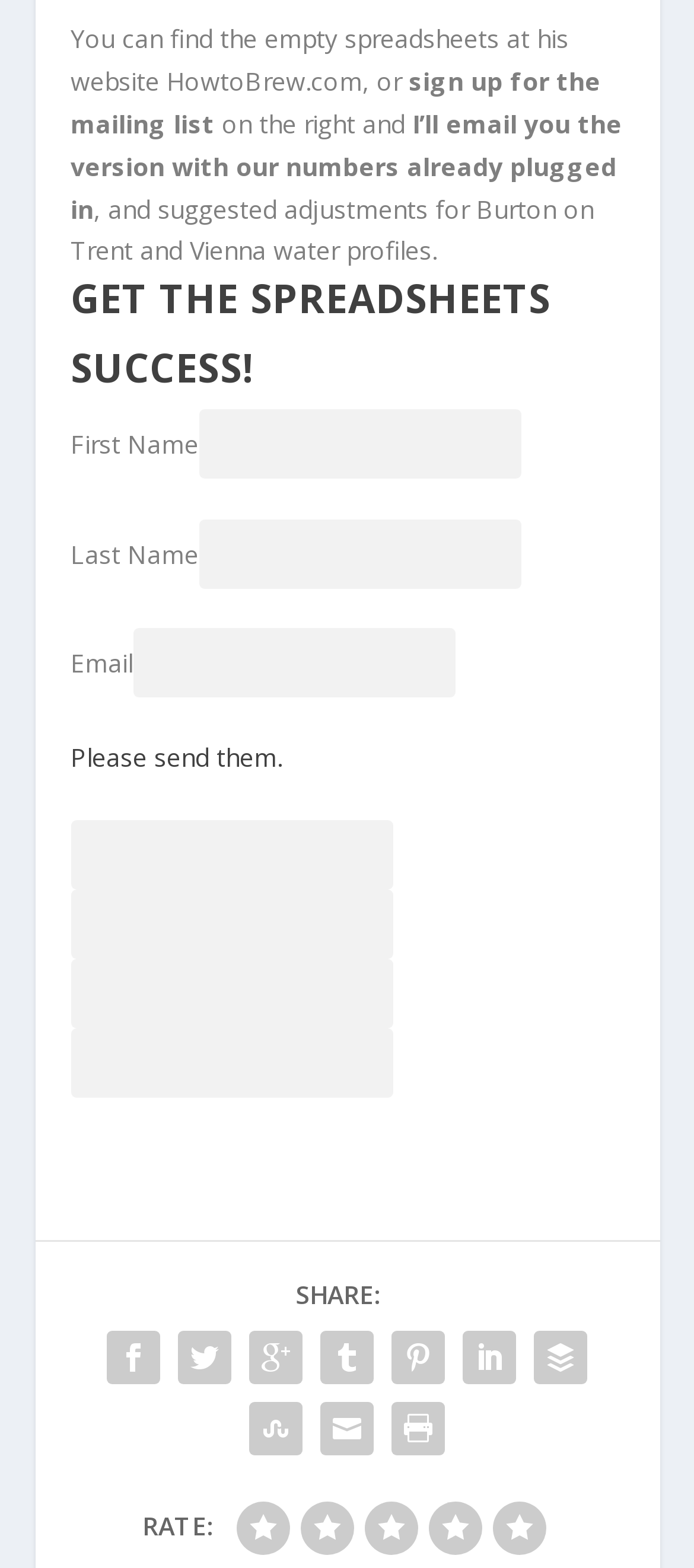Could you specify the bounding box coordinates for the clickable section to complete the following instruction: "Enter last name"?

[0.286, 0.331, 0.75, 0.375]